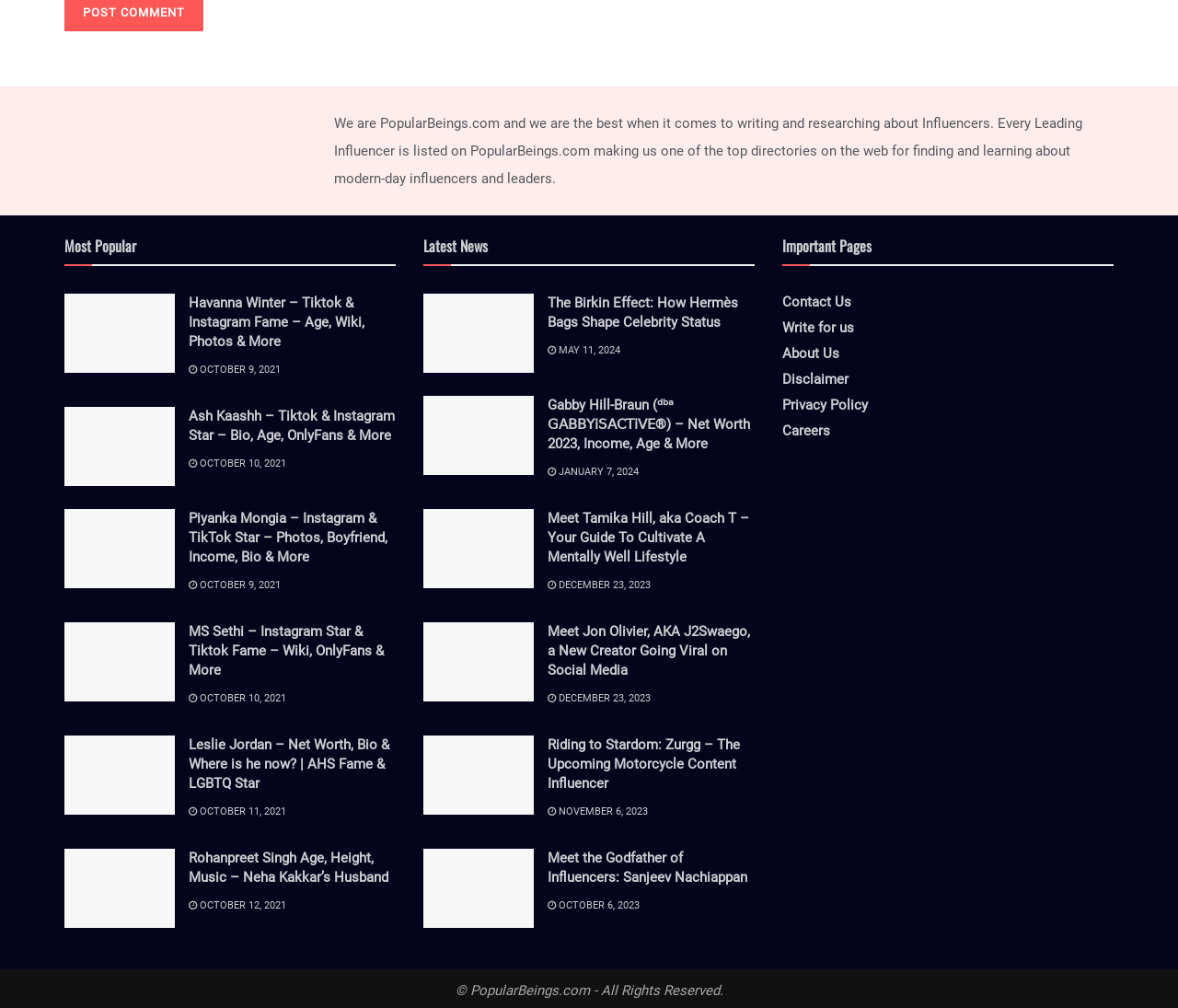What is the date range of the articles on this webpage?
Look at the webpage screenshot and answer the question with a detailed explanation.

Based on the dates listed in the articles, the webpage features content from October 2021 to May 2024, indicating that the webpage is regularly updated with new content.